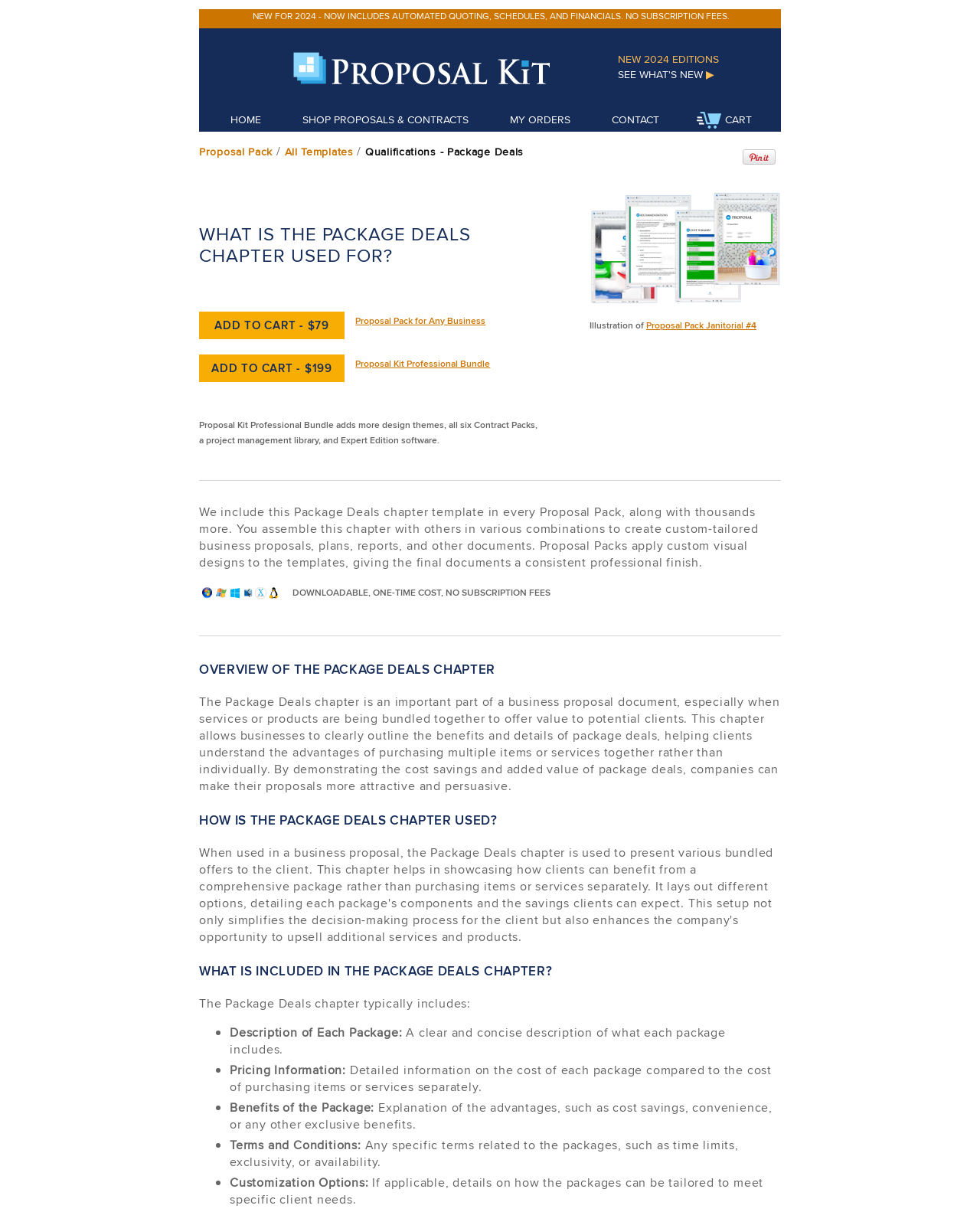Please identify the bounding box coordinates of the clickable area that will allow you to execute the instruction: "View the 'Proposal Kit' logo".

[0.298, 0.042, 0.591, 0.073]